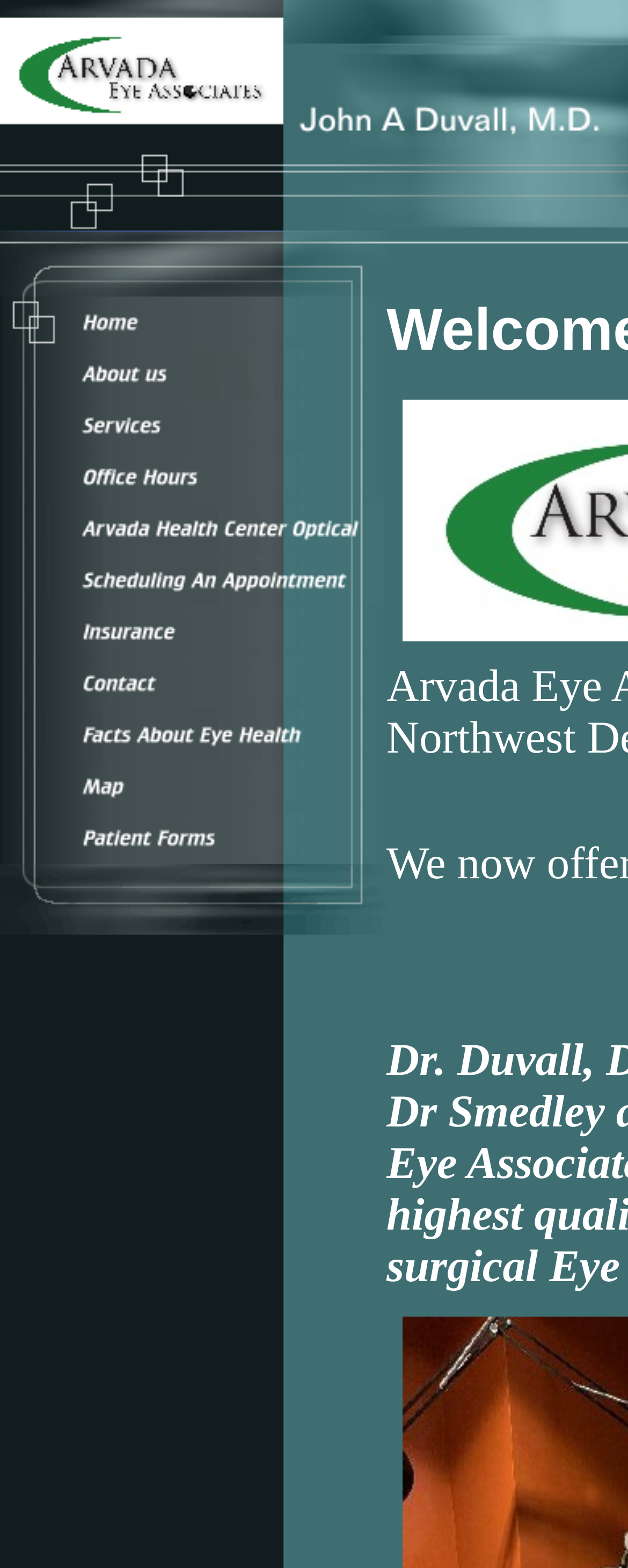Using the description "alt="Map" name="CM4all_7801"", predict the bounding box of the relevant HTML element.

[0.0, 0.506, 0.615, 0.521]